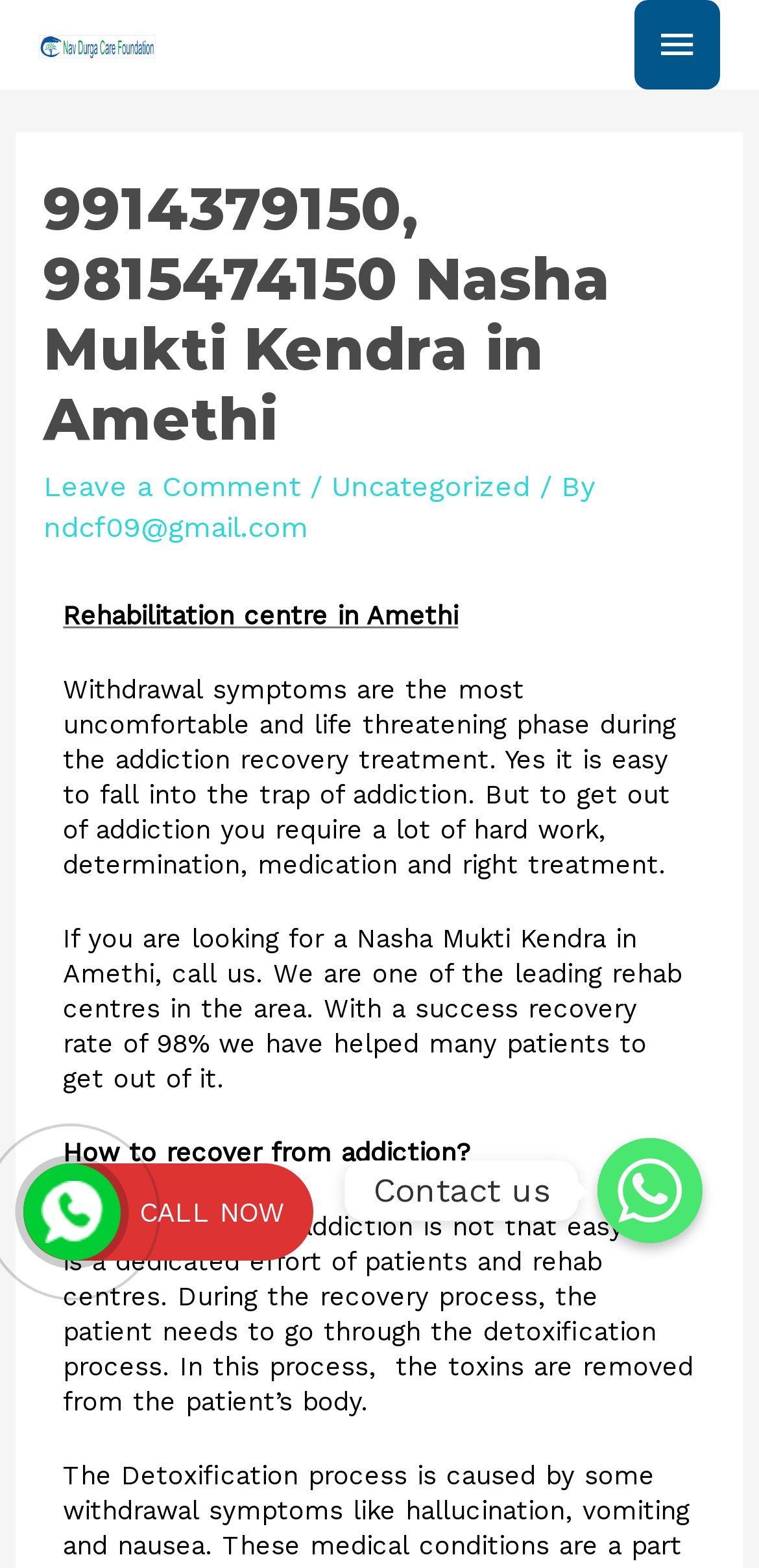Produce a meticulous description of the webpage.

This webpage appears to be about a rehabilitation center in Amethi, specifically a Nasha Mukti Kendra. At the top left, there is a logo image and a link to "Nav Durga Care Foundation". On the top right, there is a main menu button. 

Below the logo, there is a header section that contains the title "9914379150, 9815474150 Nasha Mukti Kendra in Amethi" and a link to "Leave a Comment". There are also links to "Uncategorized" and an email address "ndcf09@gmail.com". 

The main content of the webpage starts with a heading "Rehabilitation centre in Amethi" followed by a paragraph describing the challenges of addiction recovery treatment. There are several paragraphs of text that discuss the importance of hard work, determination, and right treatment to overcome addiction. The text also mentions the success rate of the rehab center and the process of recovery from addiction.

On the right side of the page, there is a call-to-action section with a "CALL NOW" button and a link to "Call Now". Below this section, there is a link to "Contact us" accompanied by an image.